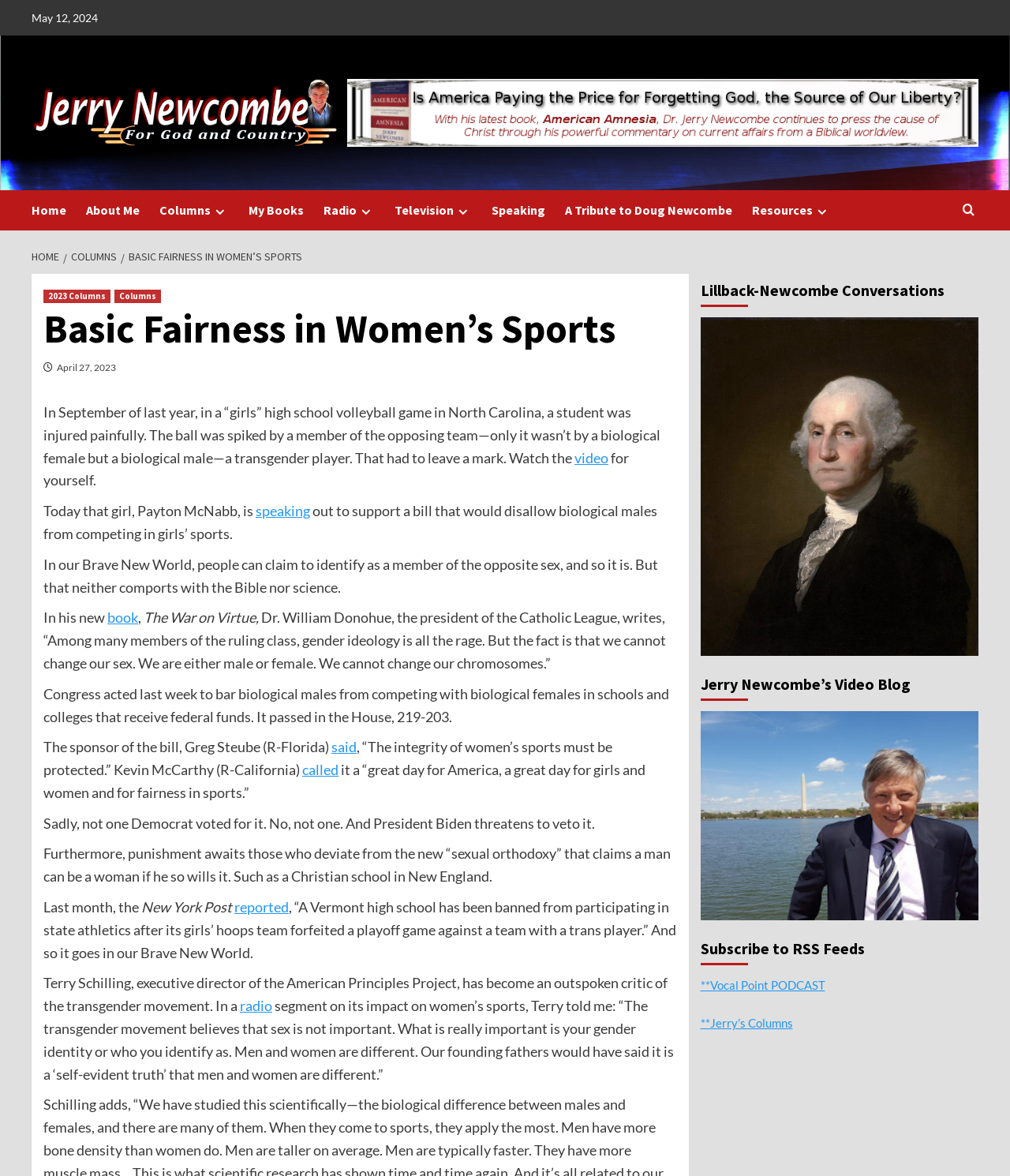Please identify the bounding box coordinates of the clickable region that I should interact with to perform the following instruction: "Click the 'Columns' link". The coordinates should be expressed as four float numbers between 0 and 1, i.e., [left, top, right, bottom].

[0.158, 0.162, 0.246, 0.196]